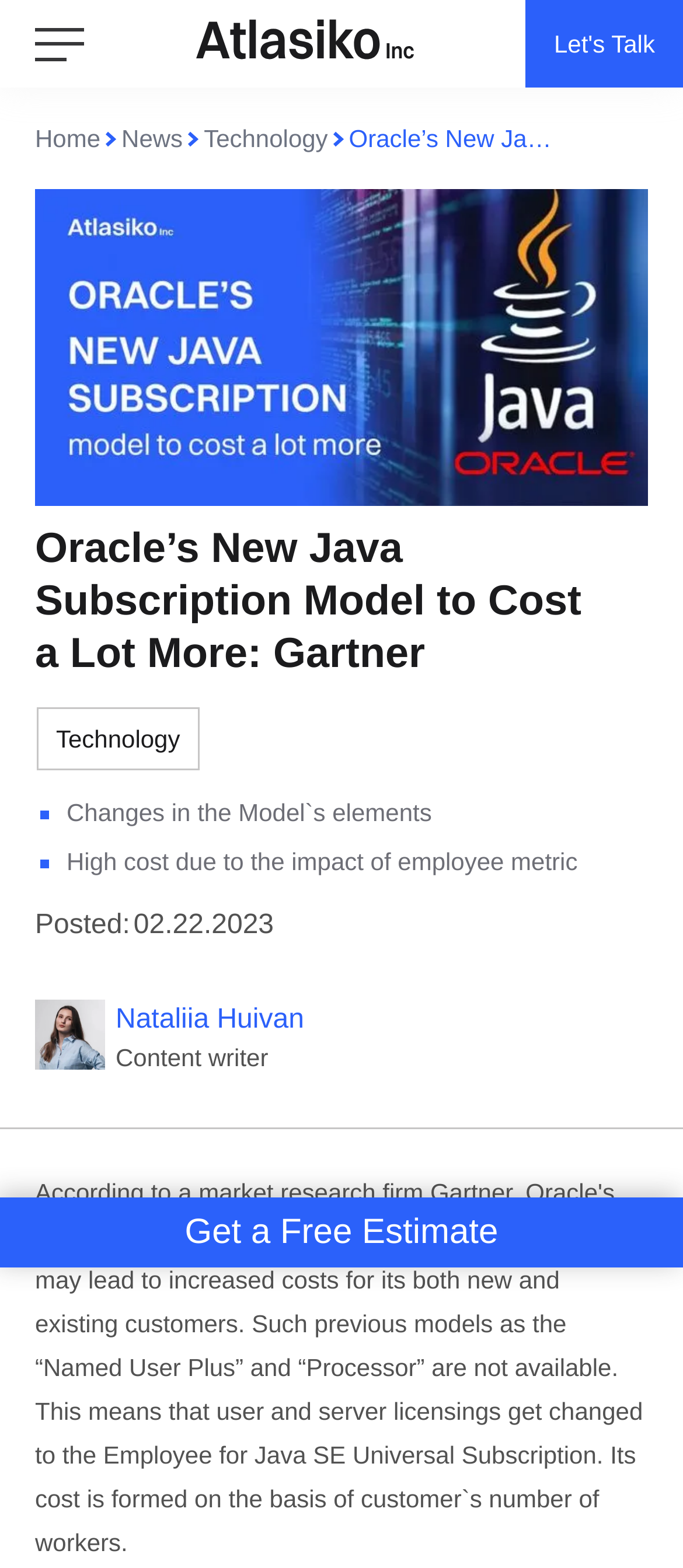Determine the bounding box coordinates of the clickable area required to perform the following instruction: "Click on the 'Submit' button". The coordinates should be represented as four float numbers between 0 and 1: [left, top, right, bottom].

[0.364, 0.758, 0.636, 0.811]